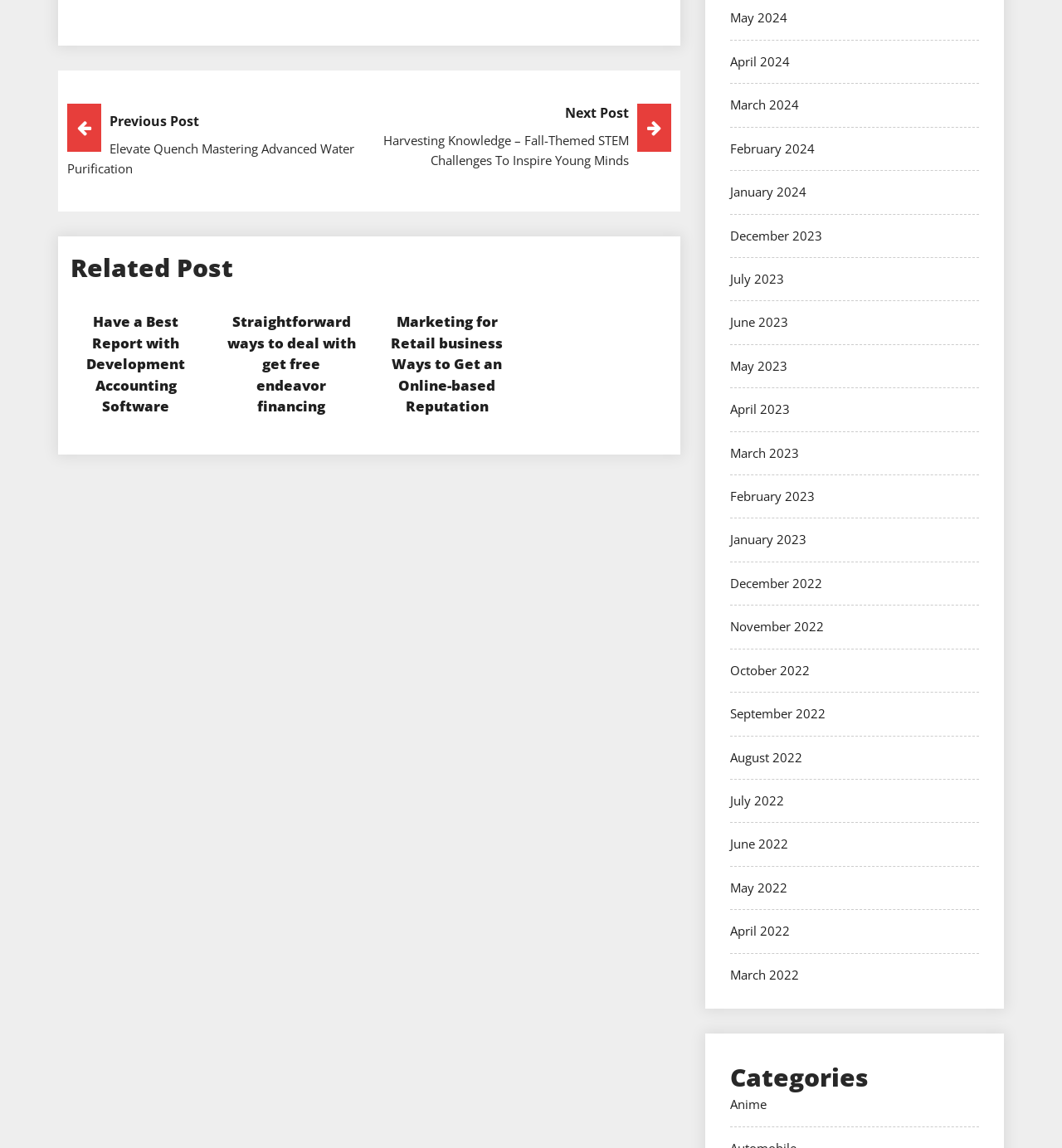Identify the bounding box coordinates of the part that should be clicked to carry out this instruction: "Explore 'Anime' category".

[0.688, 0.955, 0.722, 0.969]